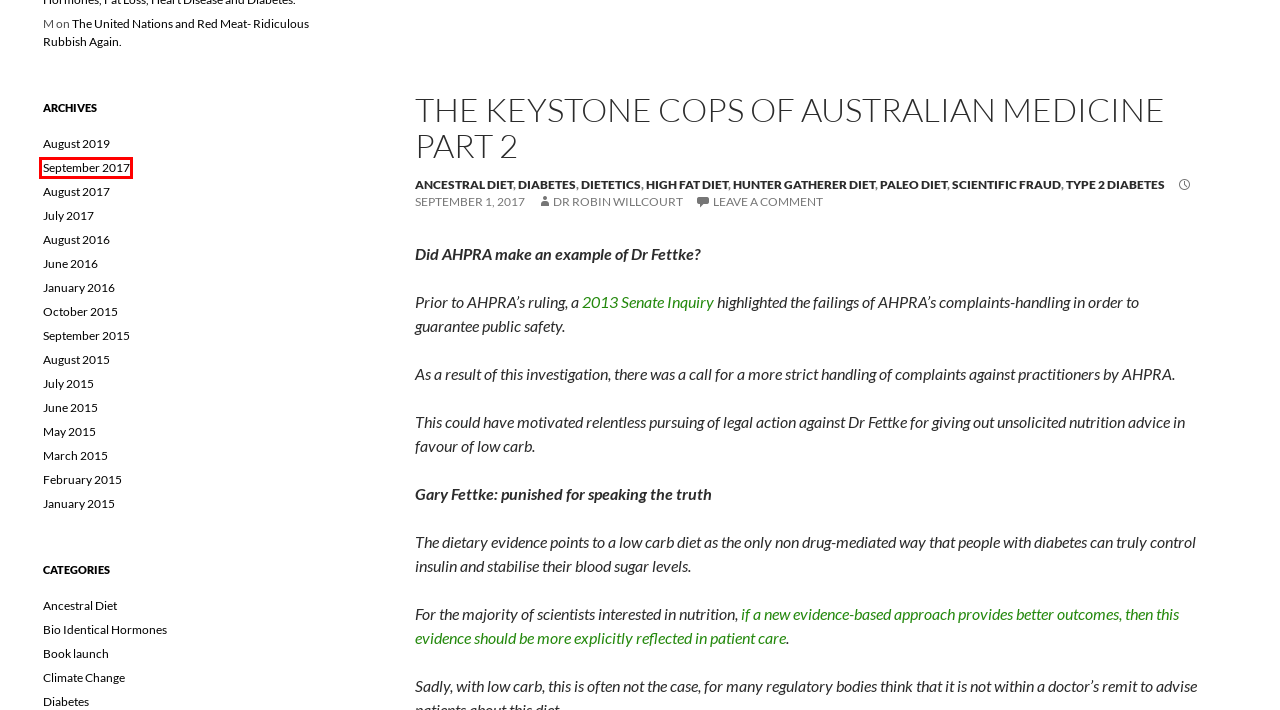Analyze the screenshot of a webpage that features a red rectangle bounding box. Pick the webpage description that best matches the new webpage you would see after clicking on the element within the red bounding box. Here are the candidates:
A. Senate Inquiry into Medical Complaints Process in Australia | No Fructose
B. Ancestral Diet – Dr Robin Willcourt's Blog
C. September 2017 – Dr Robin Willcourt's Blog
D. January 2016 – Dr Robin Willcourt's Blog
E. Diabetes – Dr Robin Willcourt's Blog
F. Type 2 diabetes – Dr Robin Willcourt's Blog
G. Climate Change – Dr Robin Willcourt's Blog
H. August 2015 – Dr Robin Willcourt's Blog

C